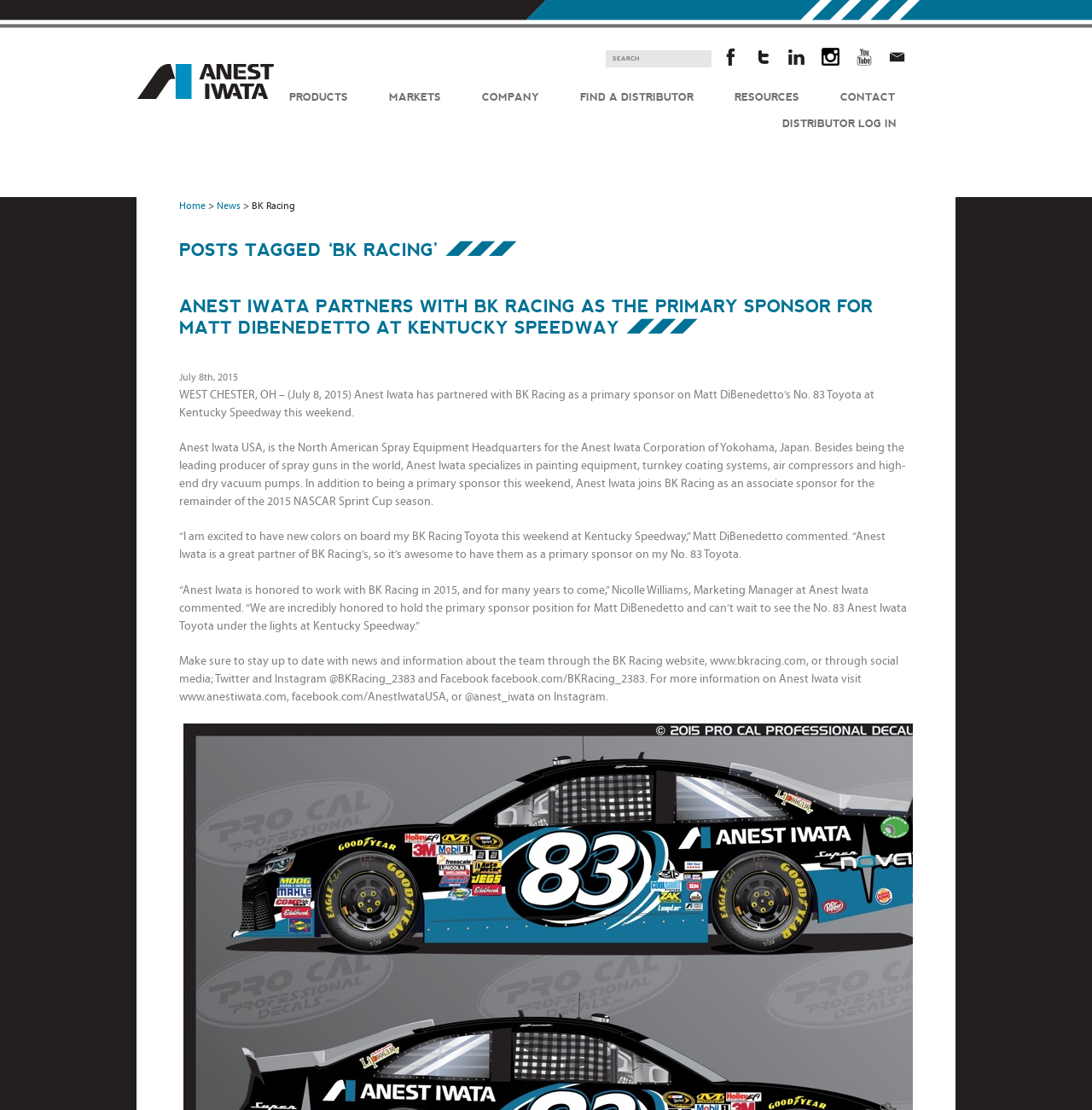Observe the image and answer the following question in detail: What is the name of the driver mentioned in the article?

I found the answer by looking at the text '“I am excited to have new colors on board my BK Racing Toyota this weekend at Kentucky Speedway,” Matt DiBenedetto commented.' which mentions the name of the driver as Matt DiBenedetto.